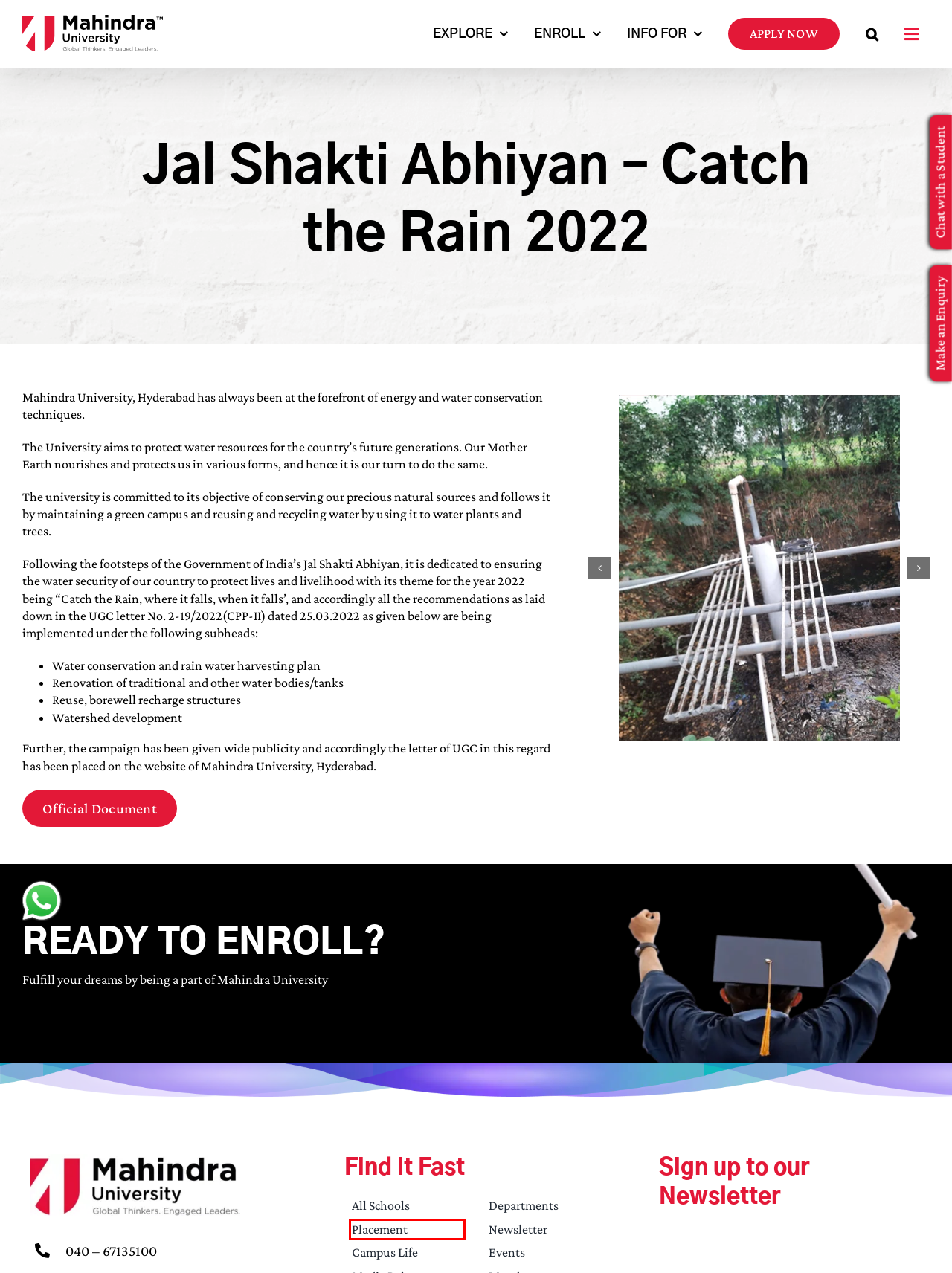Examine the screenshot of a webpage with a red bounding box around a UI element. Your task is to identify the webpage description that best corresponds to the new webpage after clicking the specified element. The given options are:
A. Campus Life and Infrastructure - Mahindra University (MU)
B. Newsletter - Mahindra University (MU)
C. Mahindra University: Best Private University in Hyderabad
D. Events at Mahindra University (MU)
E. Online Application Form
F. Departments - Mahindra University
G. Our Placement Details - Mahindra University (MU)
H. Schools of Higher Studies: Mahindra University (MU)

G